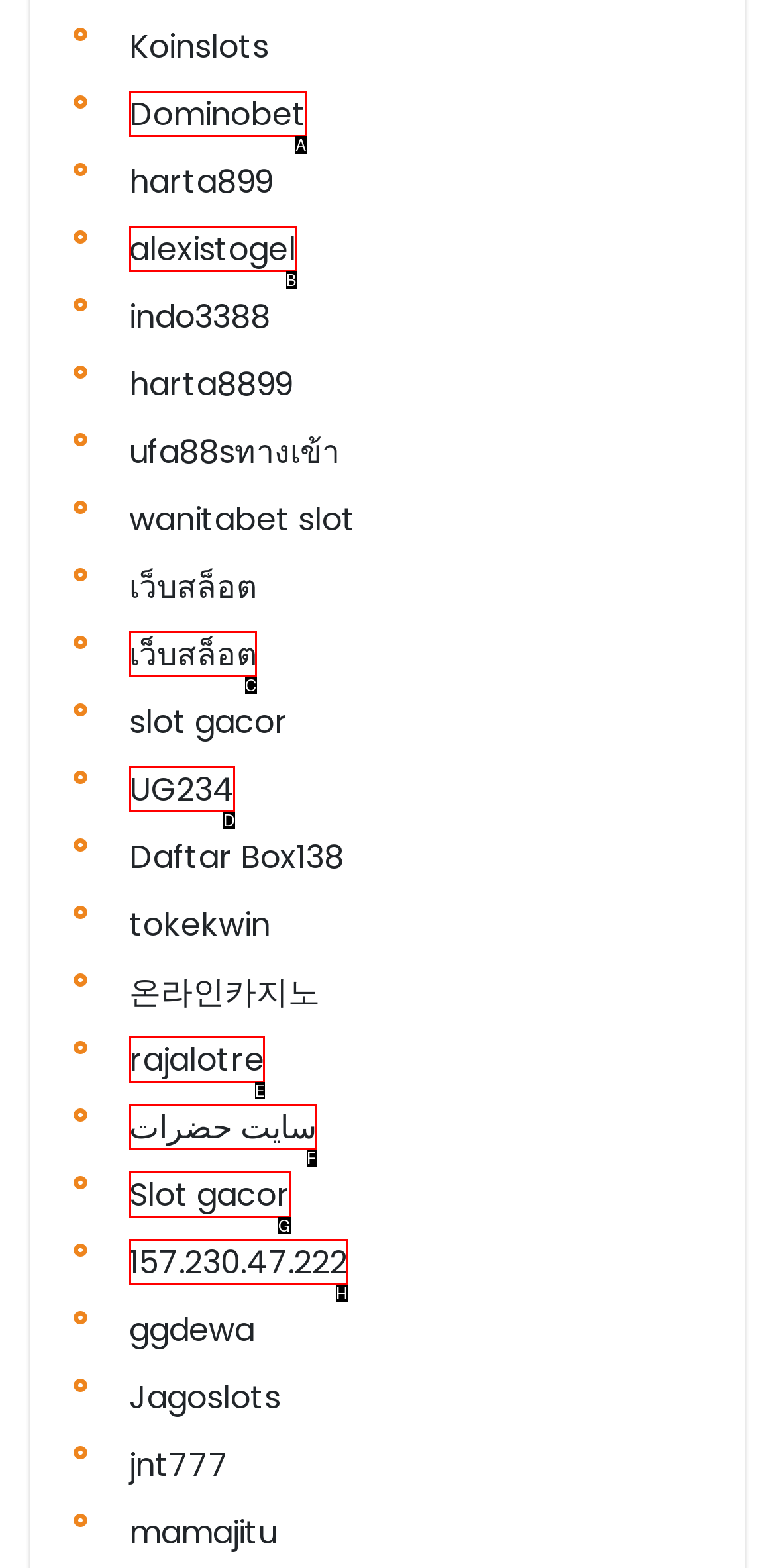Determine which HTML element corresponds to the description: Slot gacor. Provide the letter of the correct option.

G